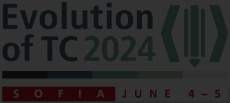Answer briefly with one word or phrase:
Where is the event scheduled to take place?

Sofia